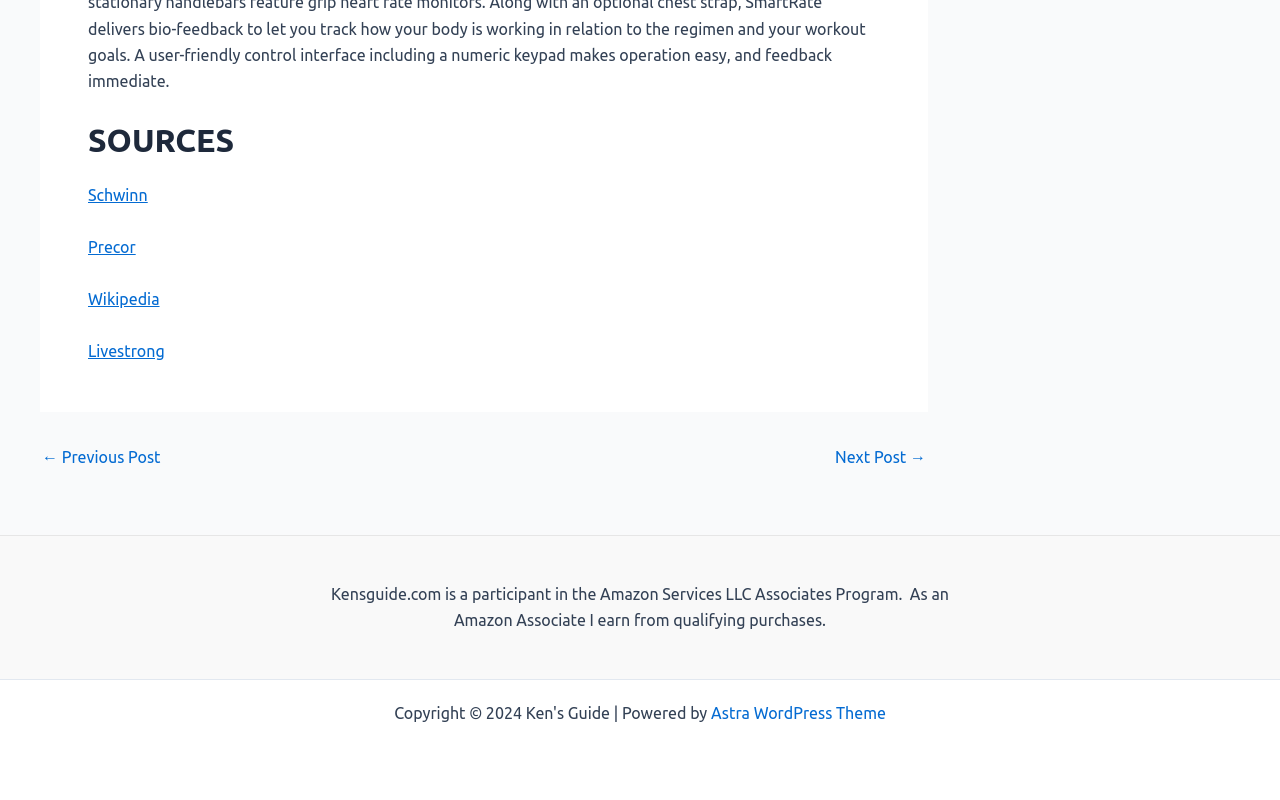Locate the UI element described as follows: "Next Post →". Return the bounding box coordinates as four float numbers between 0 and 1 in the order [left, top, right, bottom].

[0.652, 0.562, 0.723, 0.582]